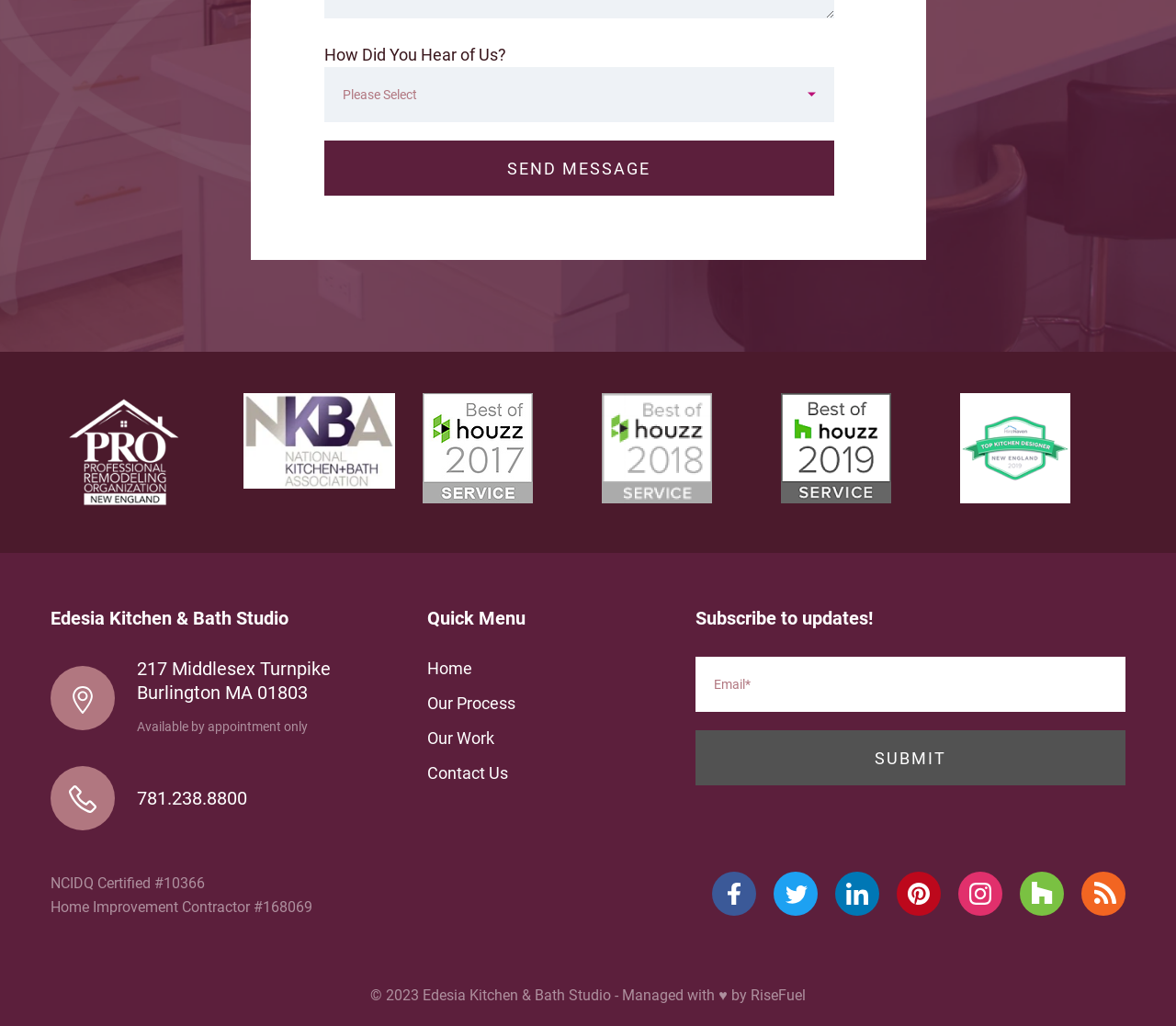Answer the question in one word or a short phrase:
What is the certification number of the company?

NCIDQ Certified #10366